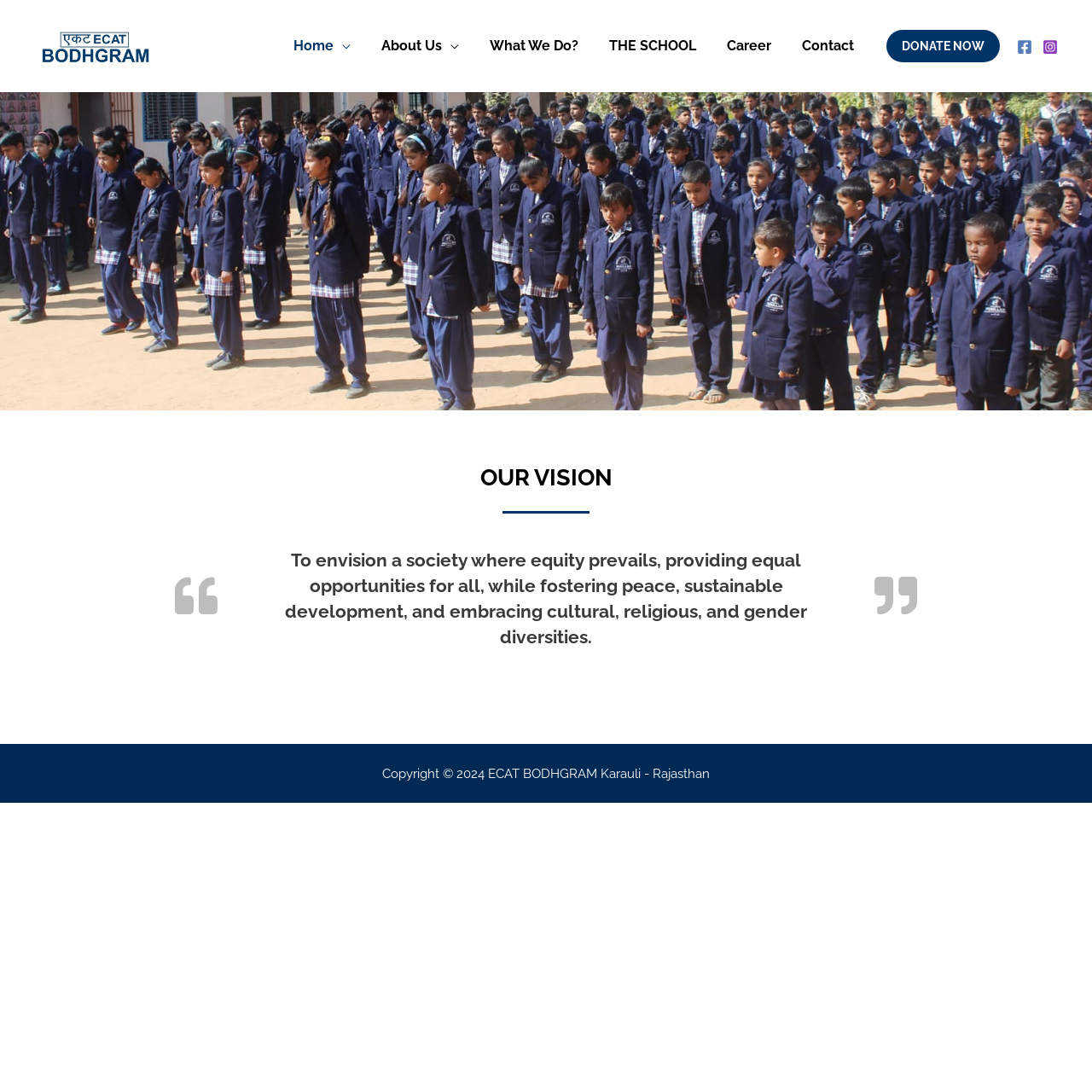Provide the bounding box coordinates for the area that should be clicked to complete the instruction: "Sort by a specific option".

None